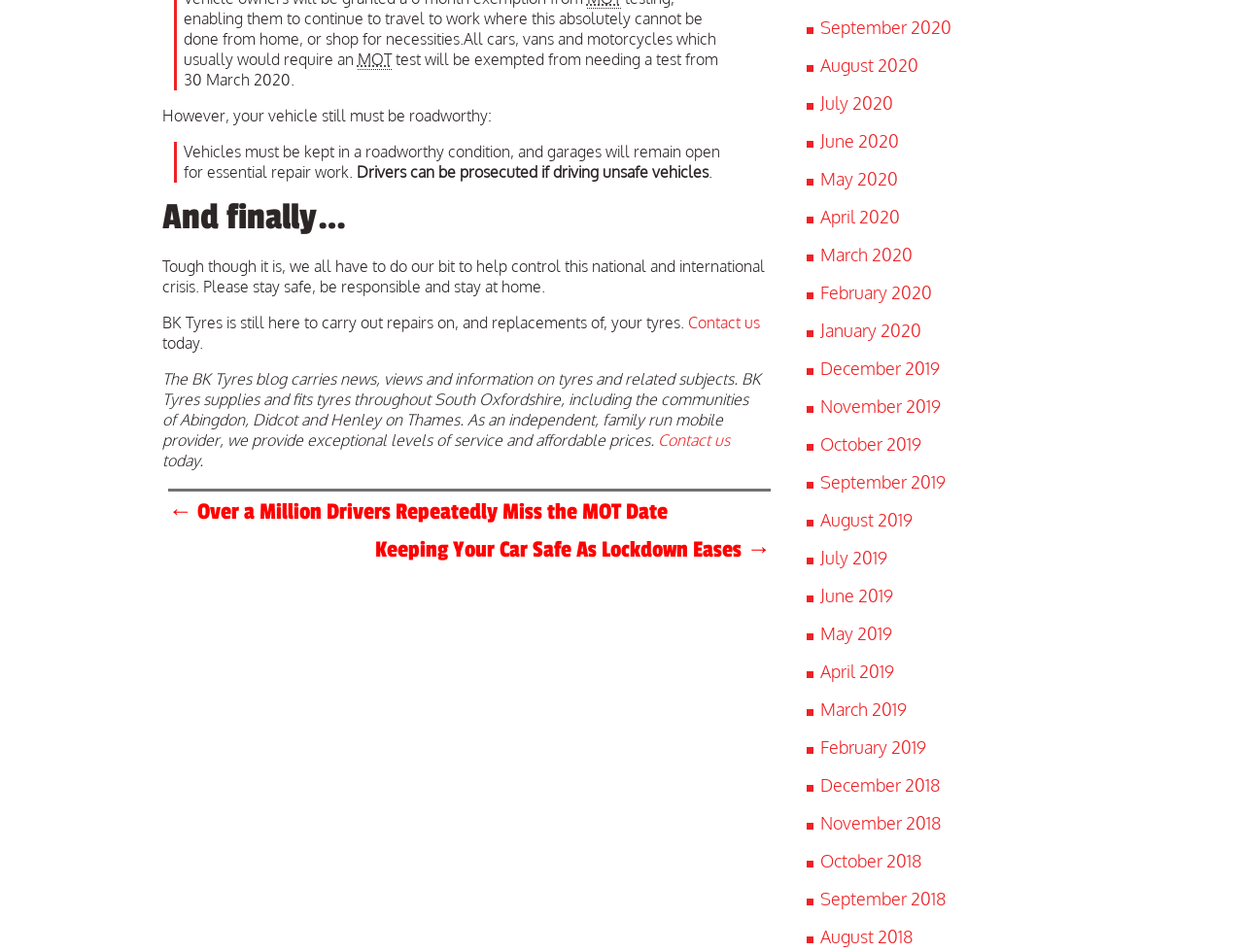Determine the bounding box coordinates of the clickable element to achieve the following action: 'Read the blog post about MOT date'. Provide the coordinates as four float values between 0 and 1, formatted as [left, top, right, bottom].

[0.135, 0.524, 0.537, 0.558]